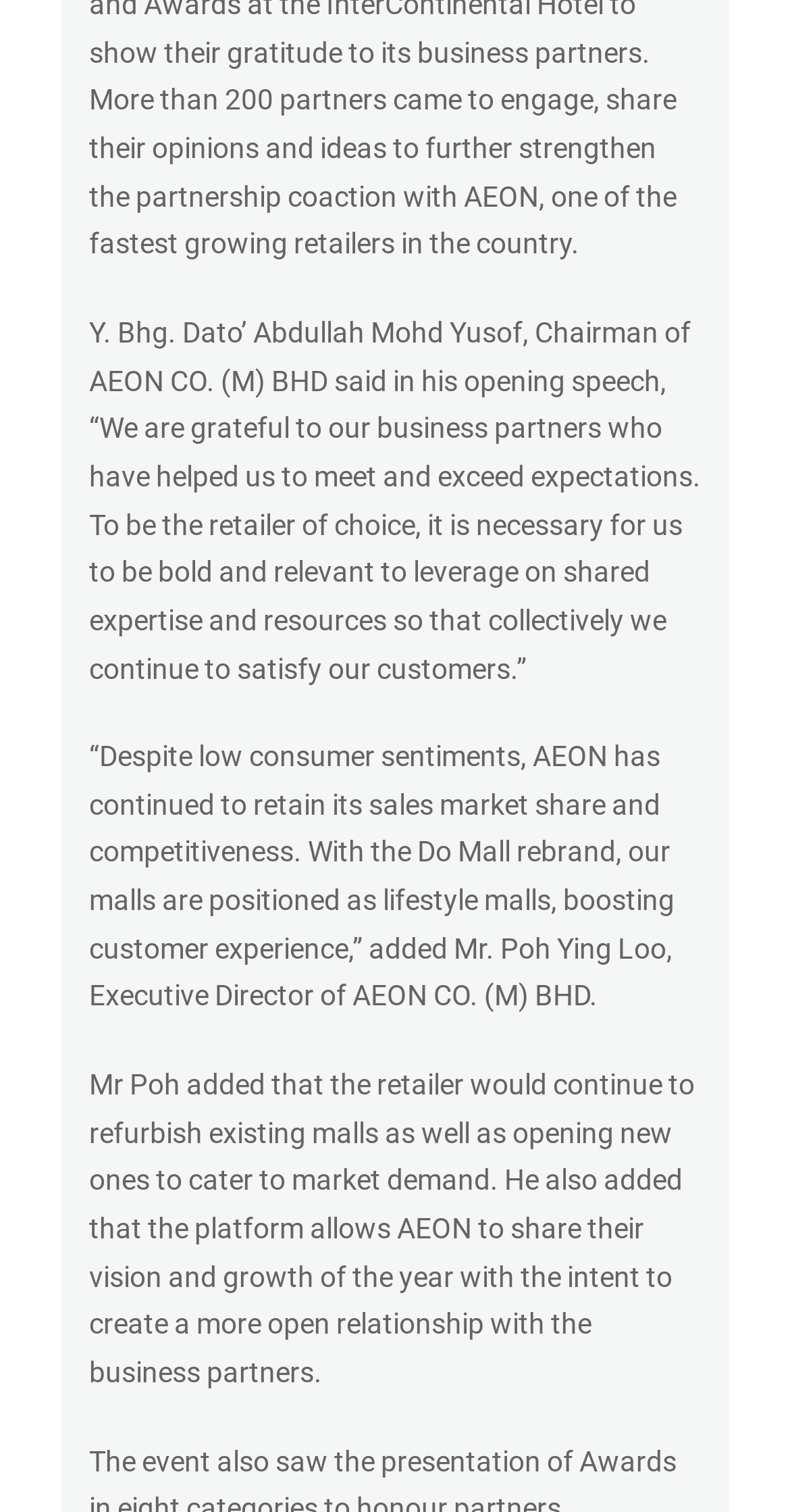Extract the bounding box coordinates for the HTML element that matches this description: "Social". The coordinates should be four float numbers between 0 and 1, i.e., [left, top, right, bottom].

[0.0, 0.115, 0.641, 0.202]